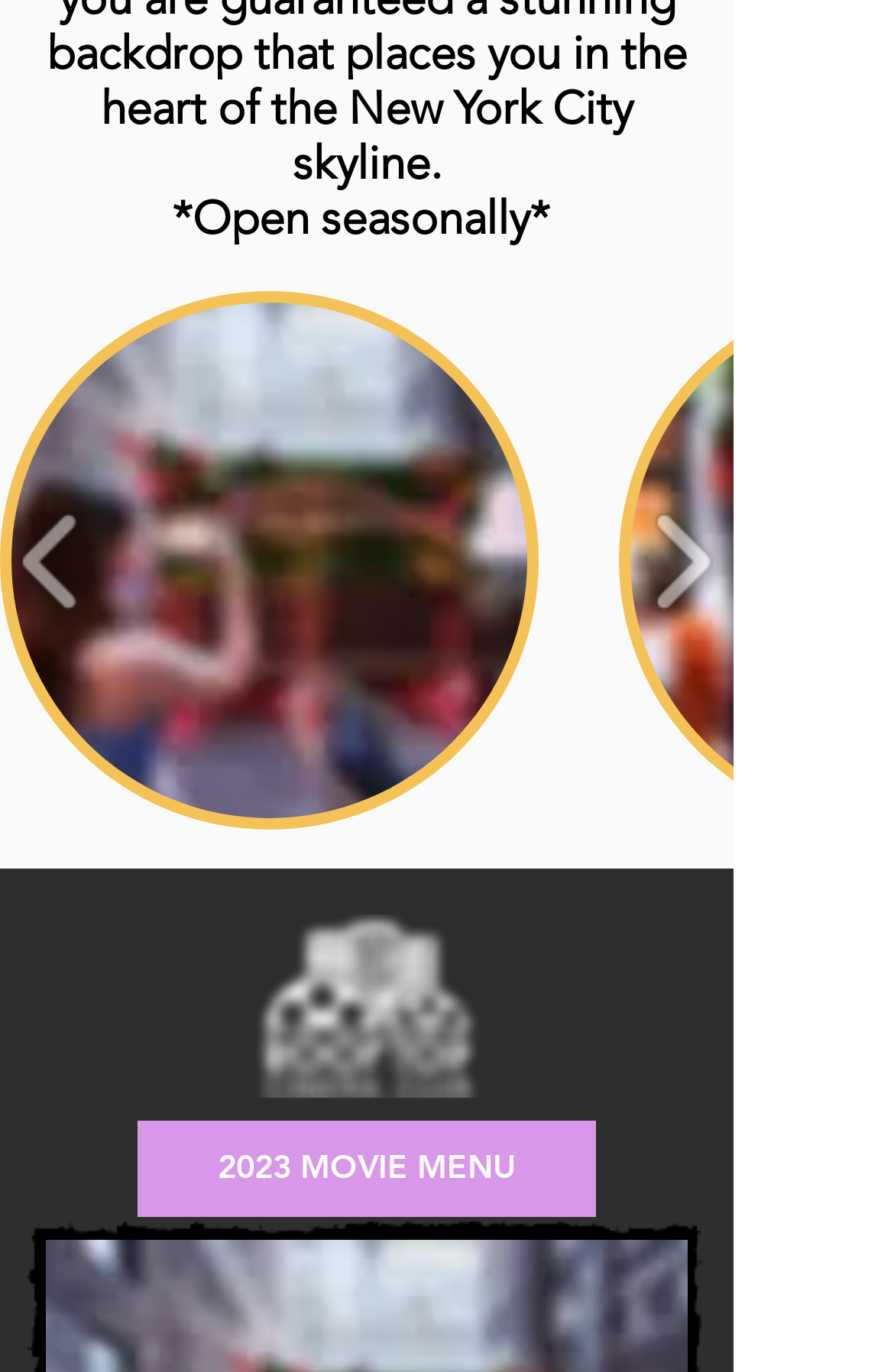What is the seasonality of the business?
Please use the image to provide a one-word or short phrase answer.

Open seasonally